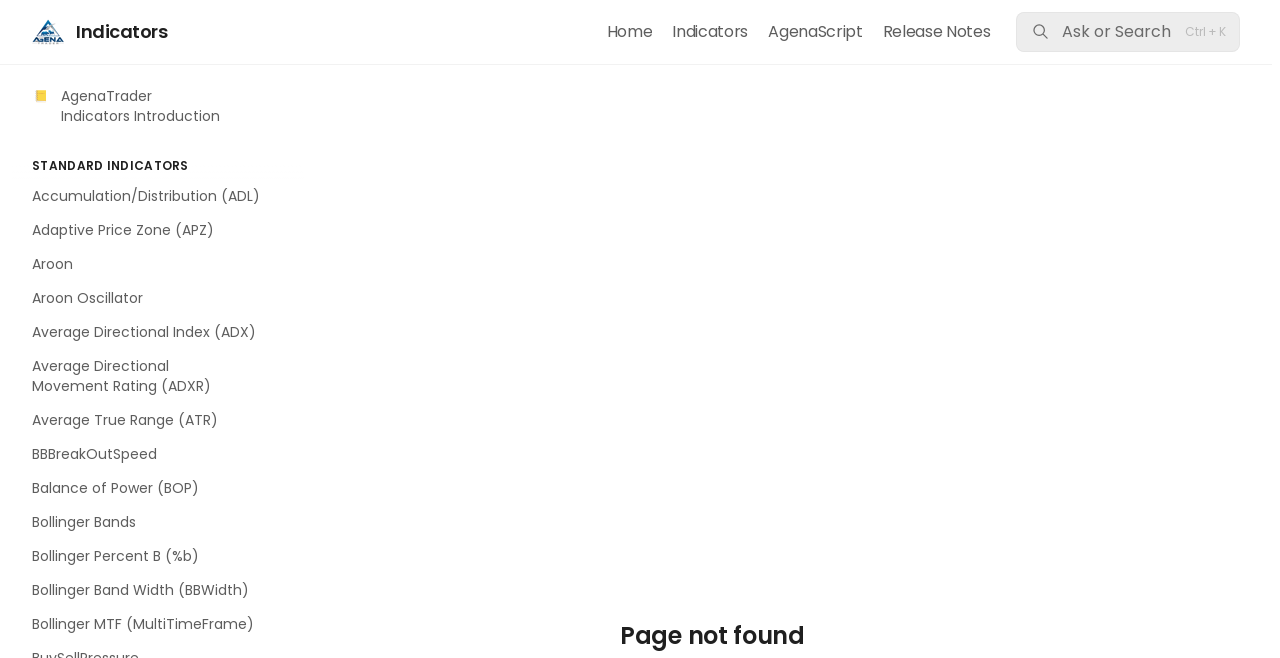What is the shortcut key for searching?
Look at the image and provide a short answer using one word or a phrase.

Ctrl + K